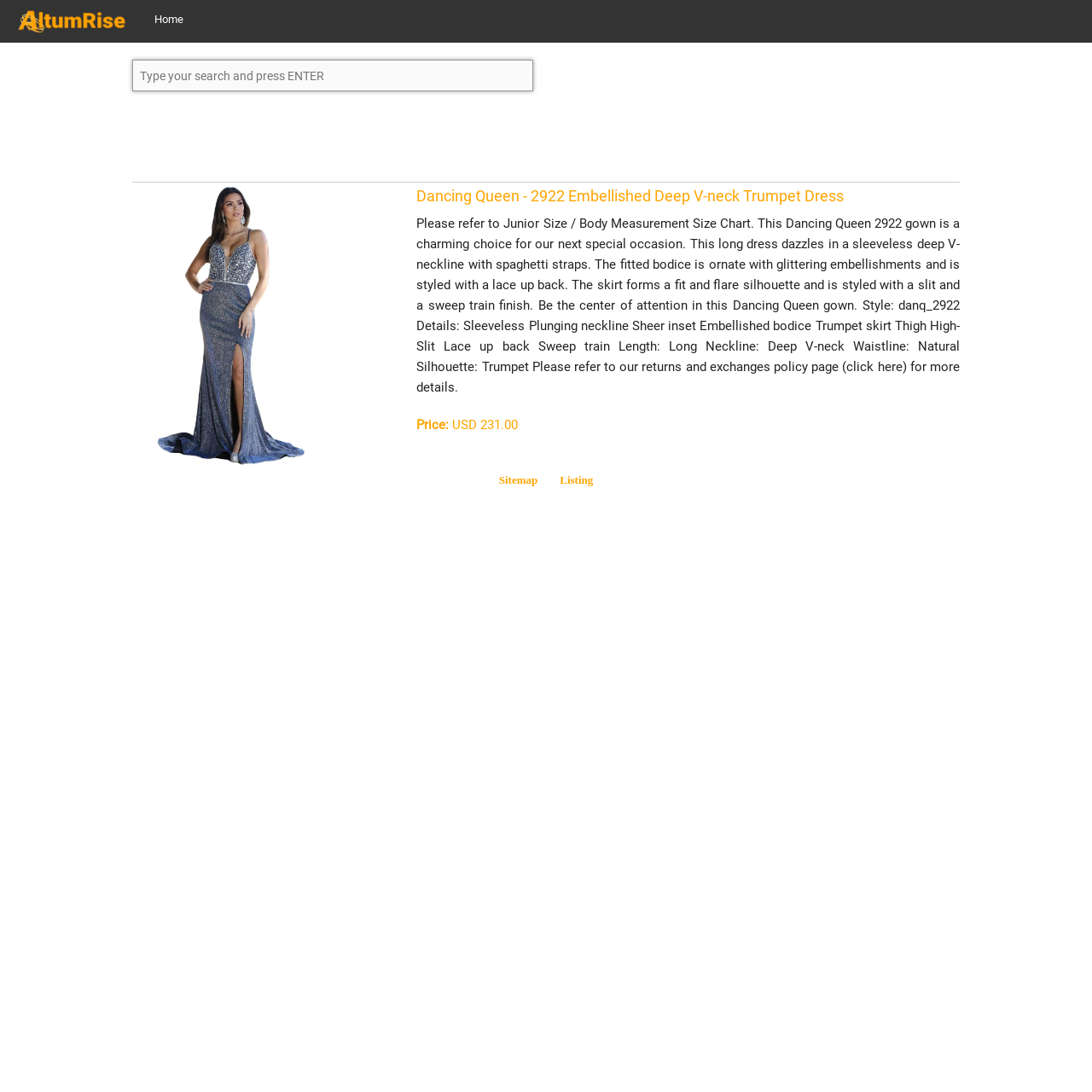Identify the bounding box for the element characterized by the following description: "Home".

[0.129, 0.0, 0.179, 0.035]